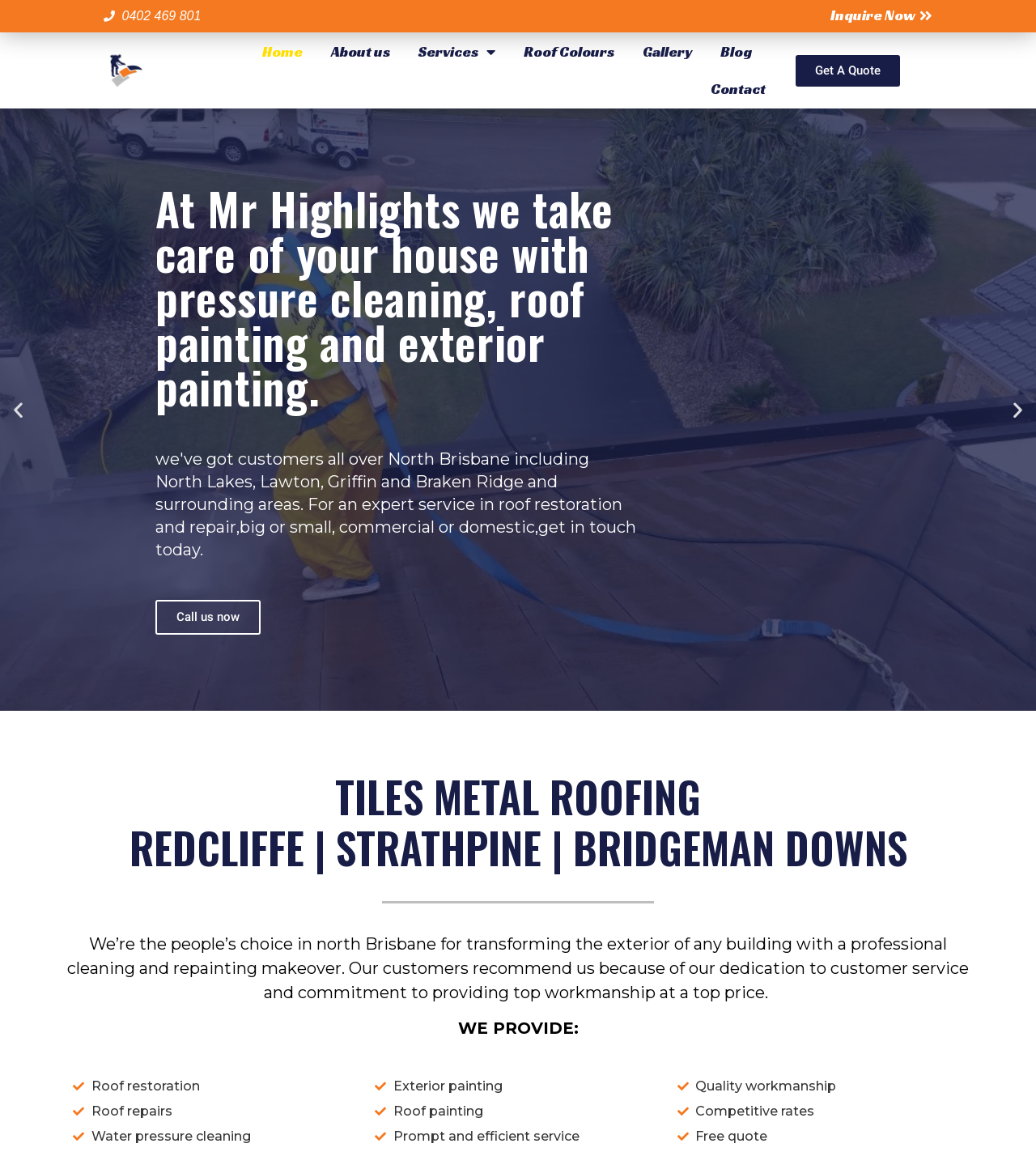What is the phone number to inquire?
Give a one-word or short phrase answer based on the image.

0402 469 801